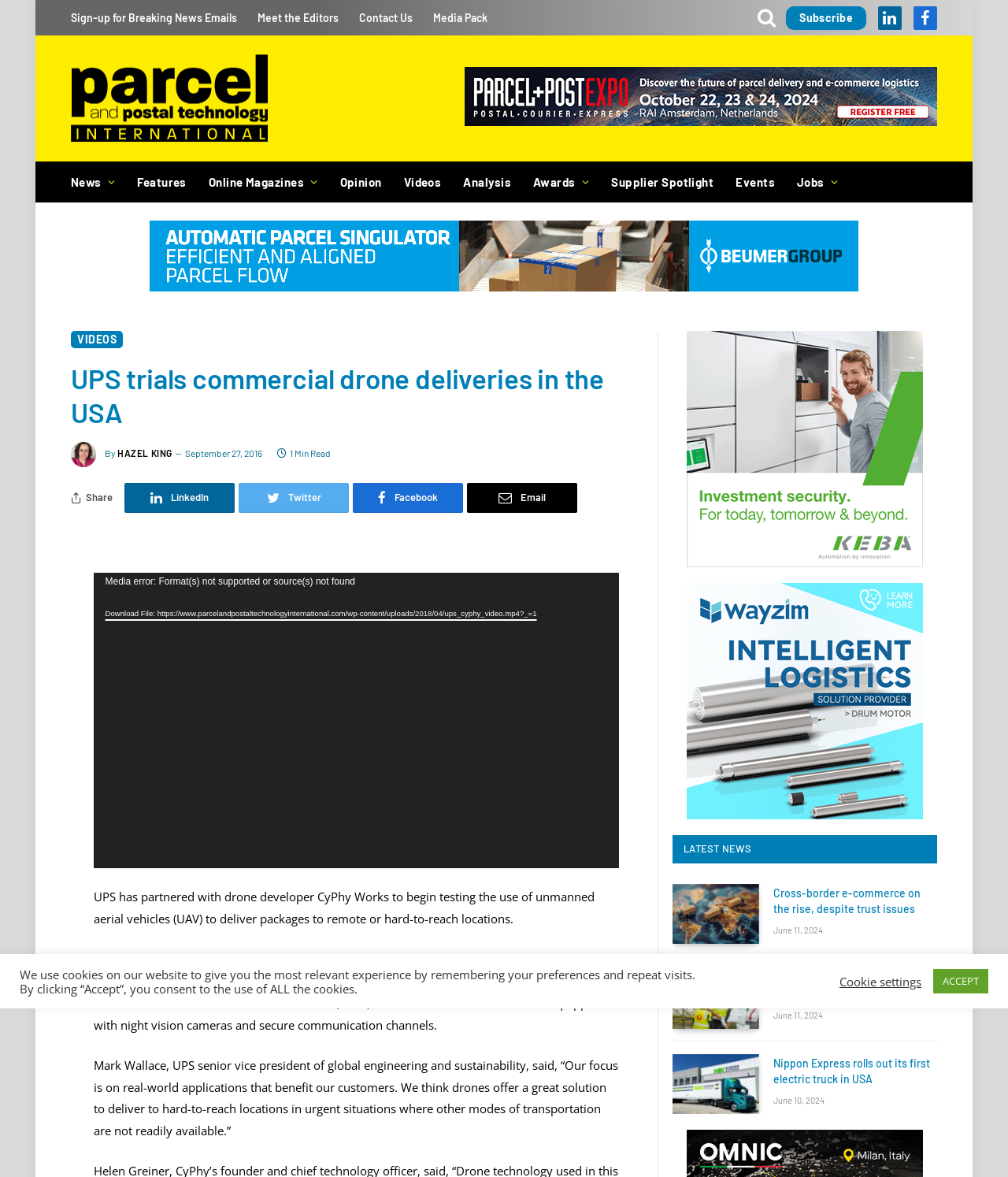Offer a detailed account of what is visible on the webpage.

The webpage is about Parcel and Postal Technology International, with a focus on UPS trials of commercial drone deliveries in the USA. At the top, there are several links to sign up for breaking news emails, meet the editors, contact us, and media pack. On the right side, there are social media links to LinkedIn, Facebook, and a subscribe button.

Below the top section, there is a main heading that reads "UPS trials commercial drone deliveries in the USA" with an image of Hazel King, the author of the article, and a brief description of the article. The article is about UPS partnering with CyPhy Works to test the use of drones for delivering packages to remote or hard-to-reach locations.

On the left side, there is a menu with links to various sections of the website, including News, Features, Online Magazines, Opinion, Videos, Analysis, Awards, Supplier Spotlight, Events, and Jobs.

Below the article, there is a video player with a video about UPS drone delivery, along with buttons to play, mute, and enter full screen. There are also social media sharing links and a "Share" button.

Further down, there are three latest news articles with images, headings, and brief descriptions. Each article has a link to read more and a timestamp indicating when it was published.

At the bottom of the page, there is a cookie policy notification with a button to accept all cookies and a link to cookie settings.